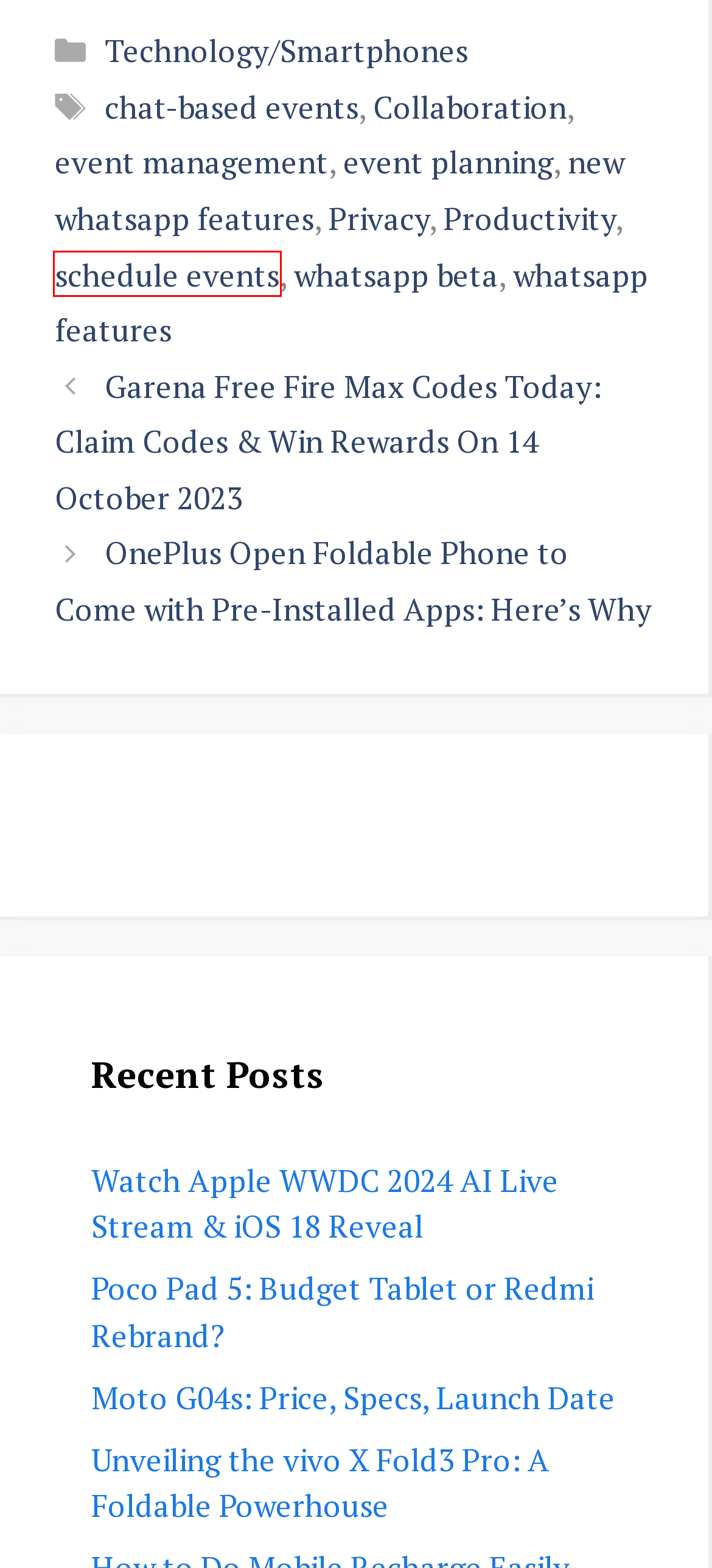Observe the provided screenshot of a webpage that has a red rectangle bounding box. Determine the webpage description that best matches the new webpage after clicking the element inside the red bounding box. Here are the candidates:
A. Event Management | Insightsiq
B. Unveiling The Vivo X Fold3 Pro: A Foldable Powerhouse | Insightsiq
C. Whatsapp Beta | Insightsiq
D. Technology/Smartphones | Insightsiq
E. Garena Free Fire Max Codes Today: Claim Codes & Win Rewards On 14 October 2023 | Insightsiq
F. Poco Pad 5: Budget Tablet Or Redmi Rebrand? | Insightsiq
G. Schedule Events | Insightsiq
H. Moto G04s: Price, Specs, Launch Date | Insightsiq

G